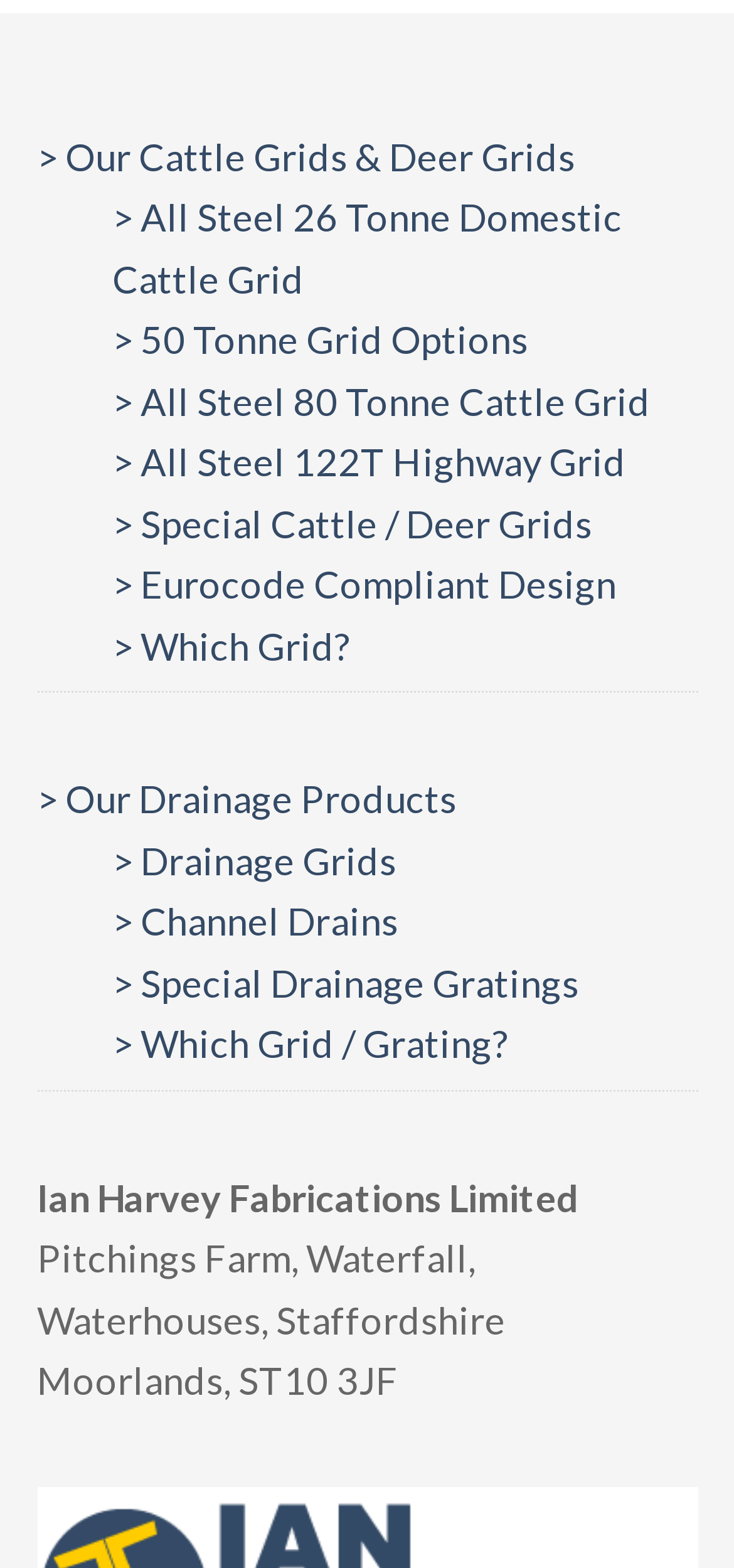Determine the bounding box coordinates of the section to be clicked to follow the instruction: "Visit the page about all steel 26 tonne domestic cattle grid". The coordinates should be given as four float numbers between 0 and 1, formatted as [left, top, right, bottom].

[0.153, 0.124, 0.847, 0.192]